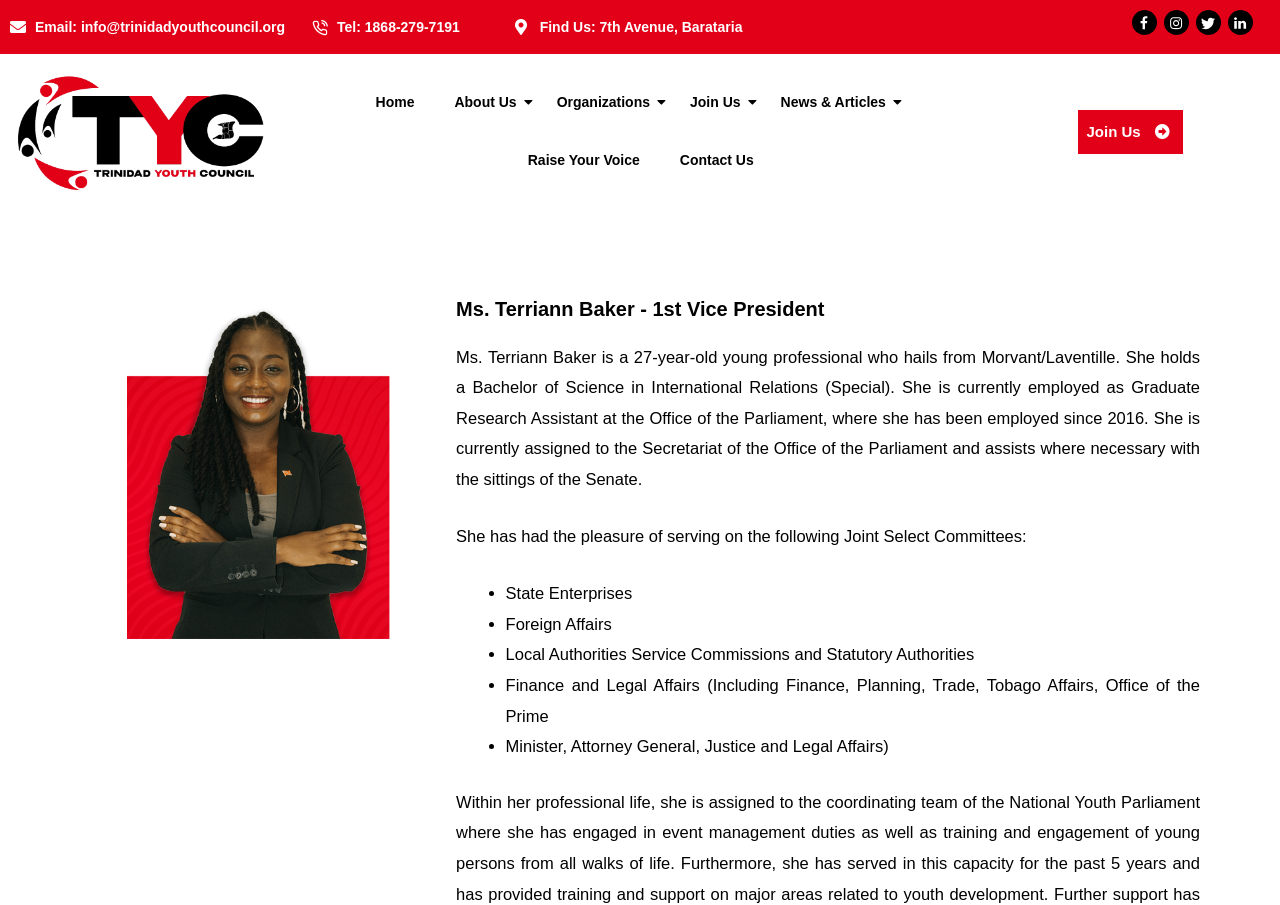Provide the bounding box coordinates of the area you need to click to execute the following instruction: "Click the Contact Us link".

[0.523, 0.146, 0.597, 0.21]